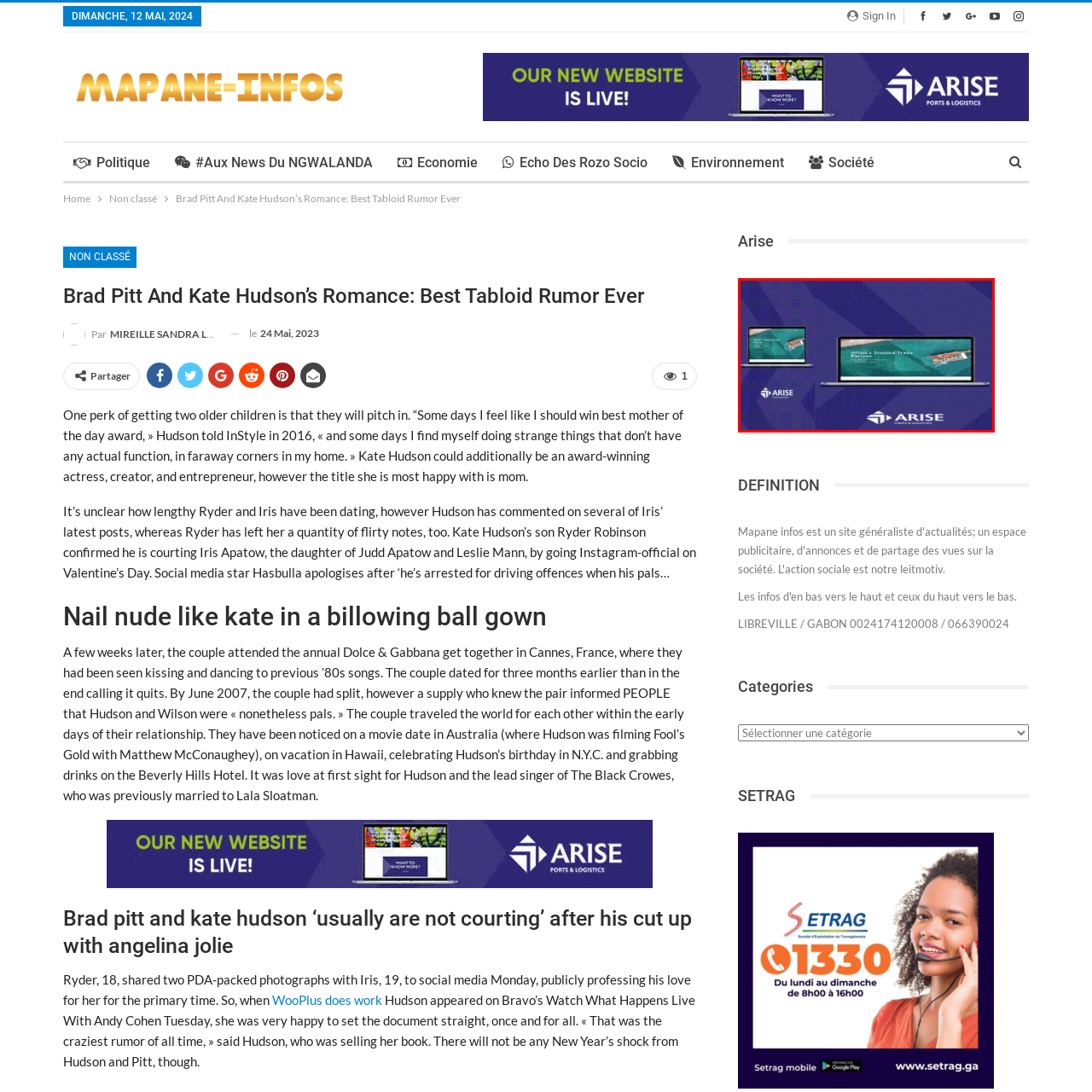Generate a comprehensive caption for the image section marked by the red box.

The image showcases two laptops displaying the branding of "ARISE," a company that positions itself as "Africa's Trusted Trade Partner." The laptops are presented against a vibrant purple background, enhancing the visibility of the ARISE logo and the accompanying tagline. The left screen features a scenic graphic, possibly depicting trade routes or landscapes relevant to their operations, symbolizing connection and commerce. This design reflects a modern, professional approach aimed at establishing ARISE's identity as a key player in facilitating trade across Africa. The overall aesthetic combines sleek technology with clear messaging about the company's mission and vision.